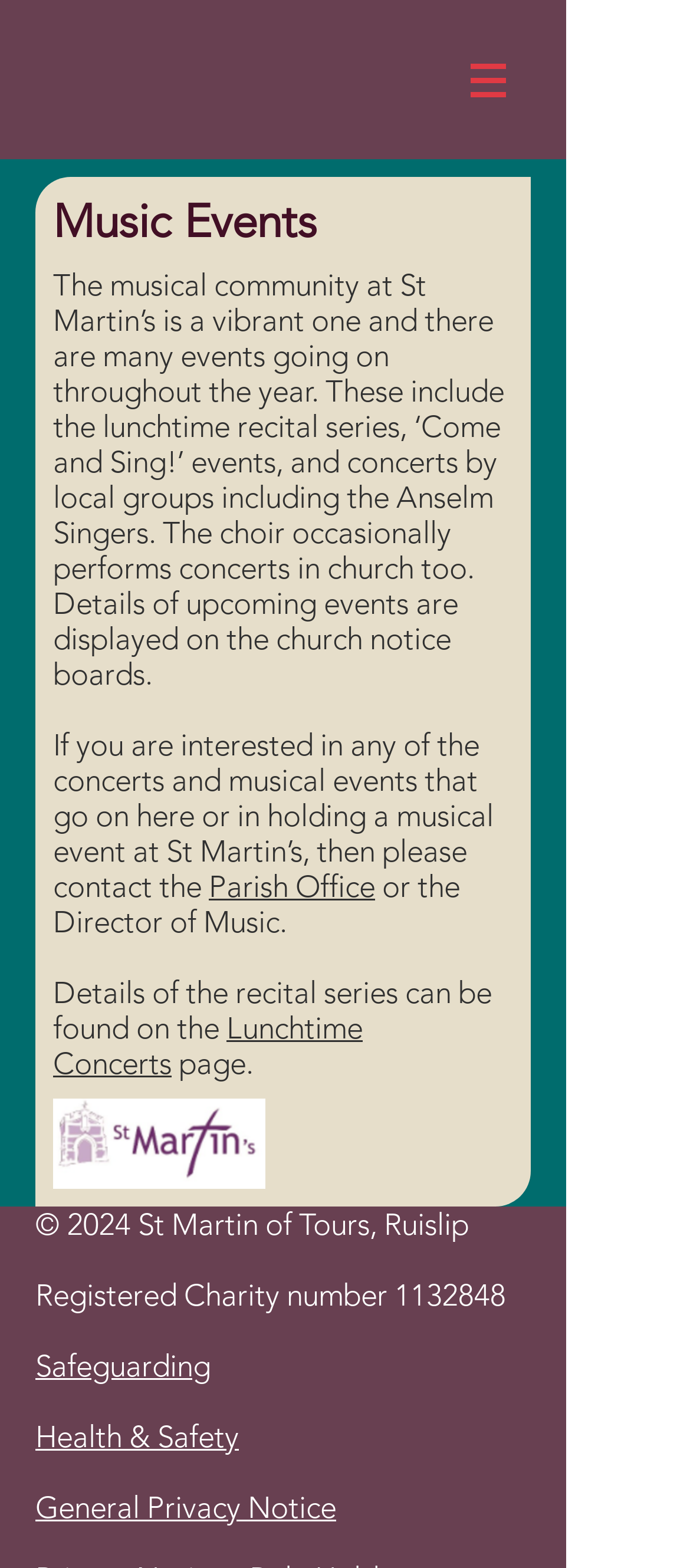Is there a link to the Lunchtime Concerts page?
Give a one-word or short phrase answer based on the image.

Yes